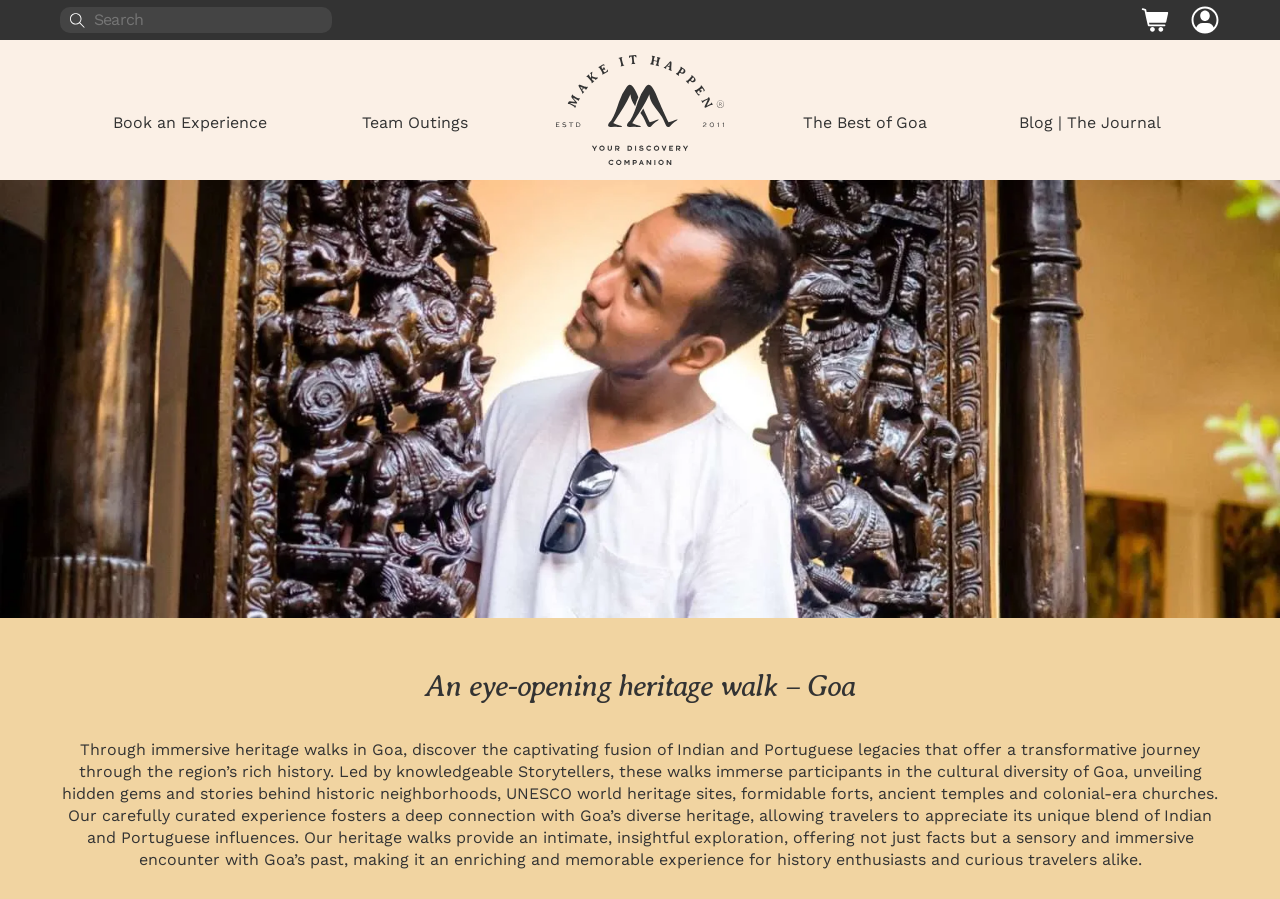Specify the bounding box coordinates of the area to click in order to execute this command: 'Read the blog'. The coordinates should consist of four float numbers ranging from 0 to 1, and should be formatted as [left, top, right, bottom].

[0.779, 0.117, 0.924, 0.156]